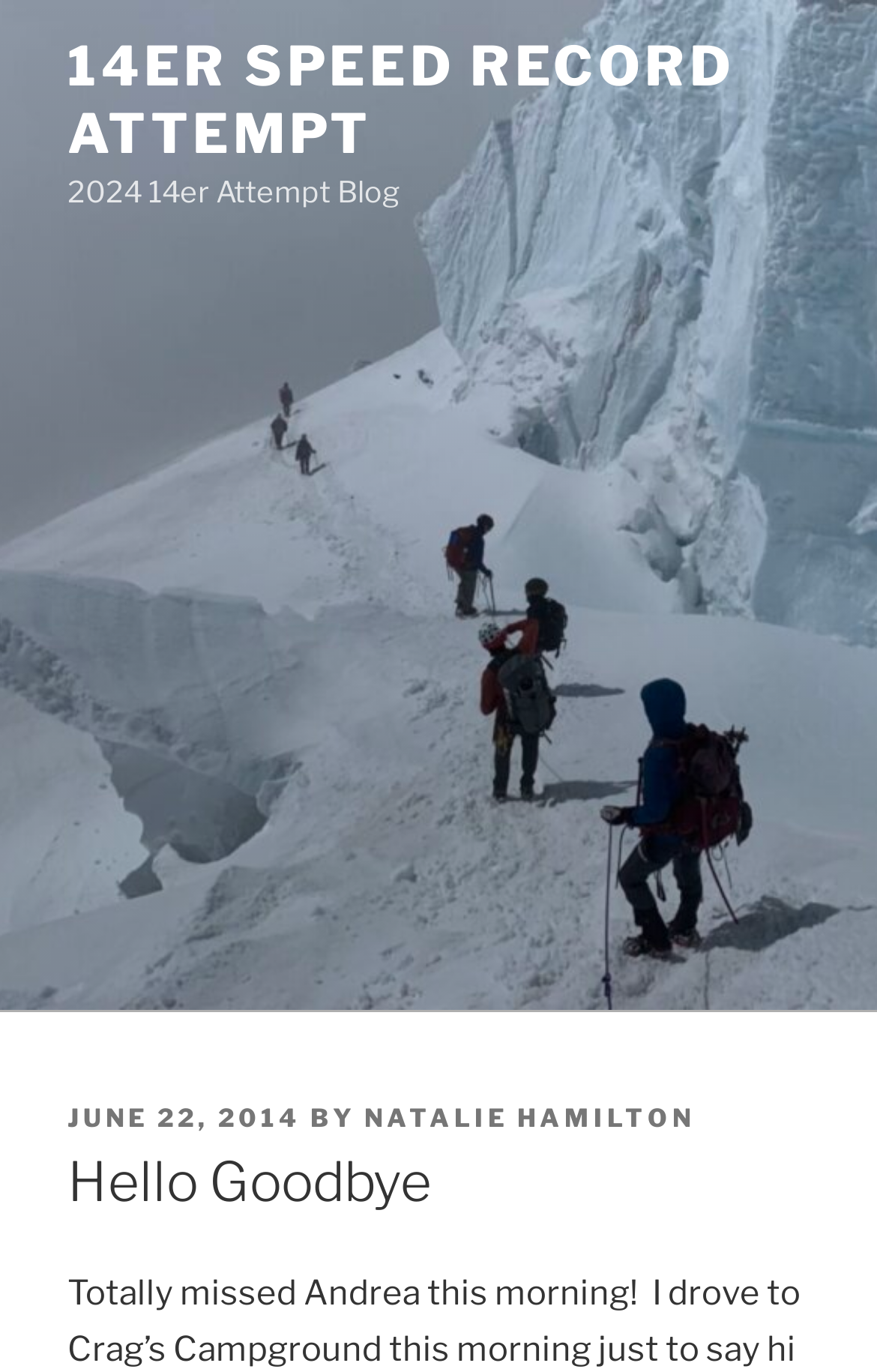How many headings are there on the webpage?
Please use the visual content to give a single word or phrase answer.

2